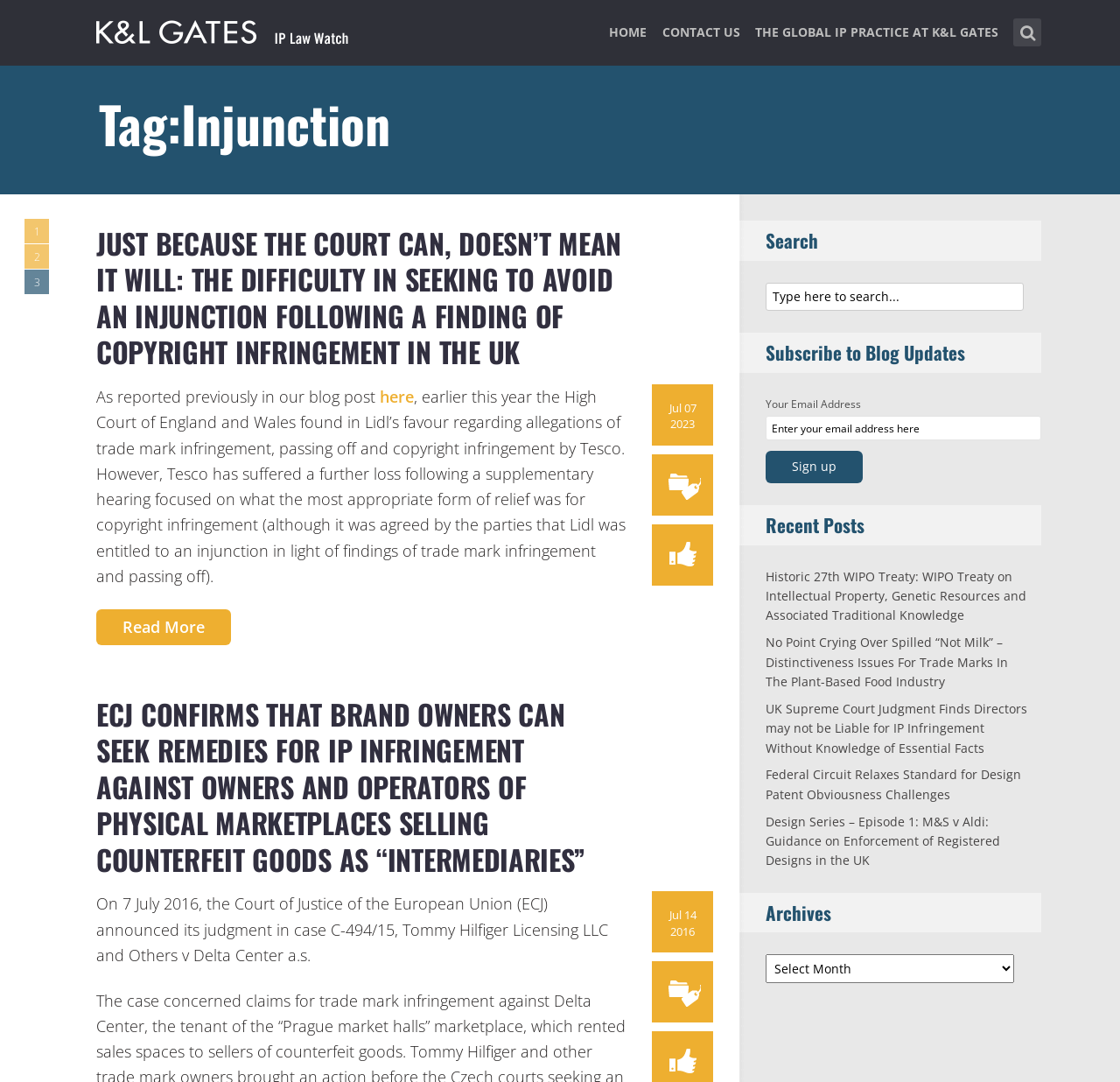Based on what you see in the screenshot, provide a thorough answer to this question: What is the topic of the first article?

The first article's heading is 'JUST BECAUSE THE COURT CAN, DOESN’T MEAN IT WILL: THE DIFFICULTY IN SEEKING TO AVOID AN INJUNCTION FOLLOWING A FINDING OF COPYRIGHT INFRINGEMENT IN THE UK', which indicates that the topic of the article is injunction.